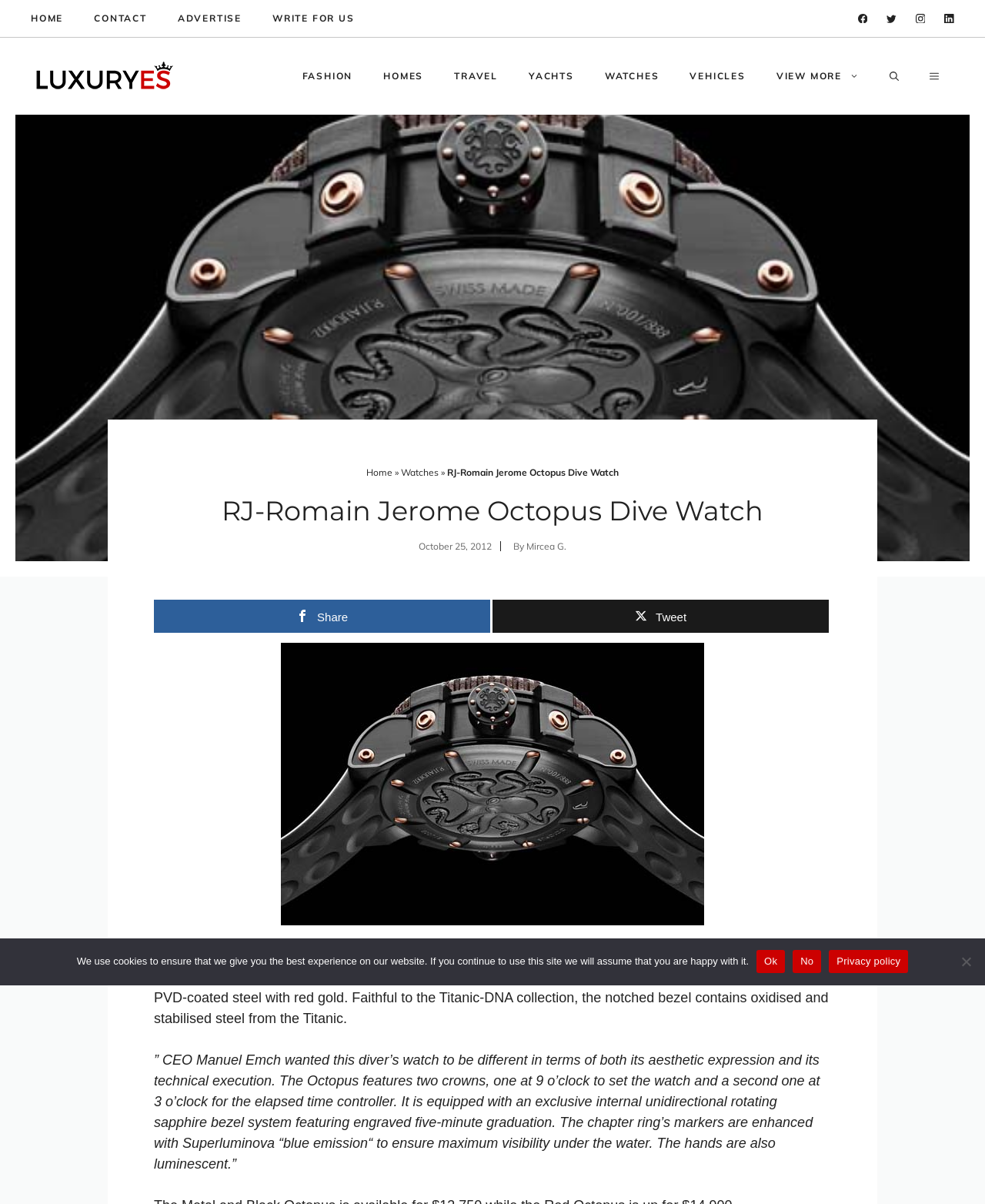Provide the bounding box coordinates for the area that should be clicked to complete the instruction: "Click on the HOME link".

[0.031, 0.01, 0.064, 0.021]